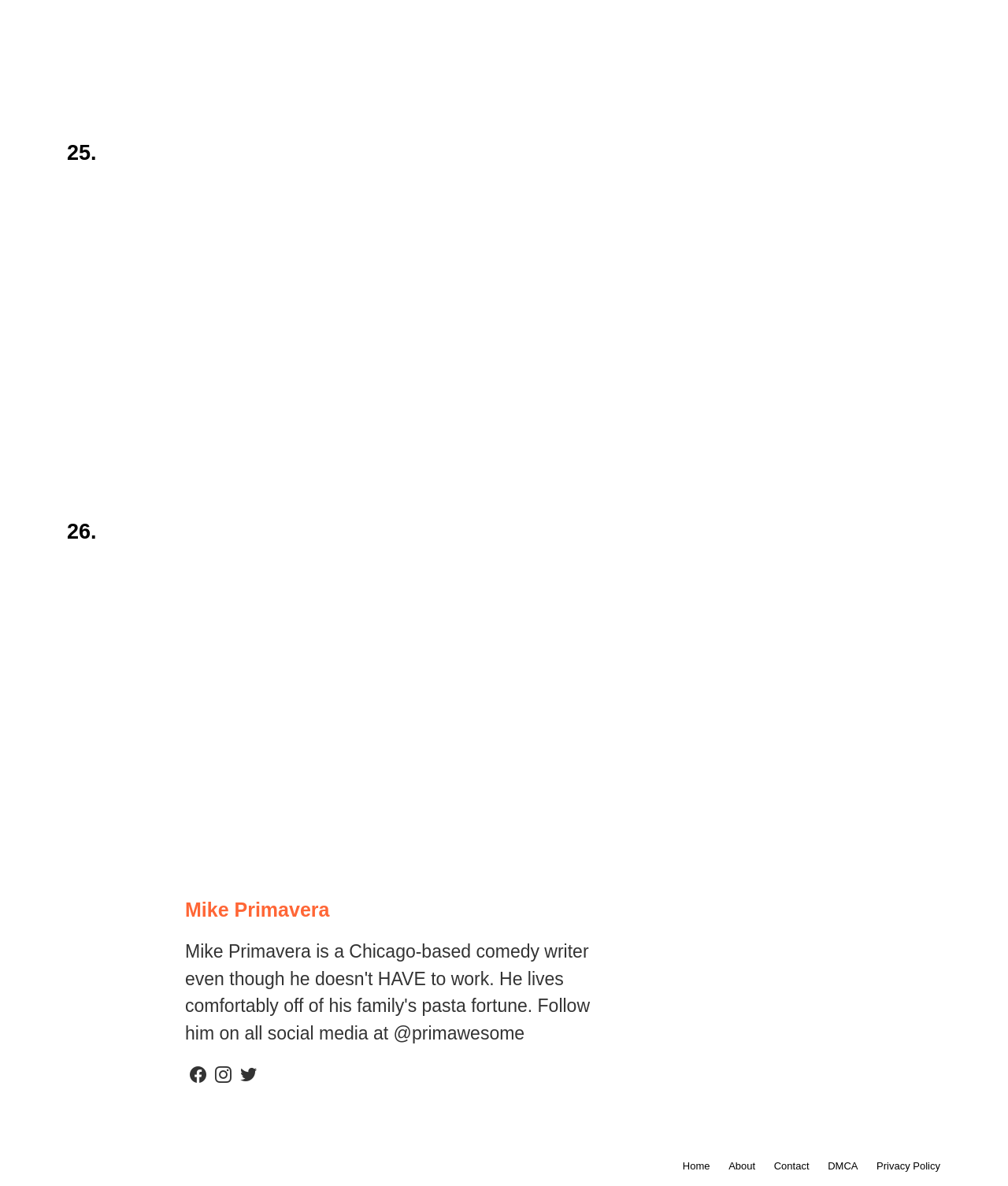Specify the bounding box coordinates of the area to click in order to follow the given instruction: "click on Mike's profile."

[0.09, 0.756, 0.152, 0.81]